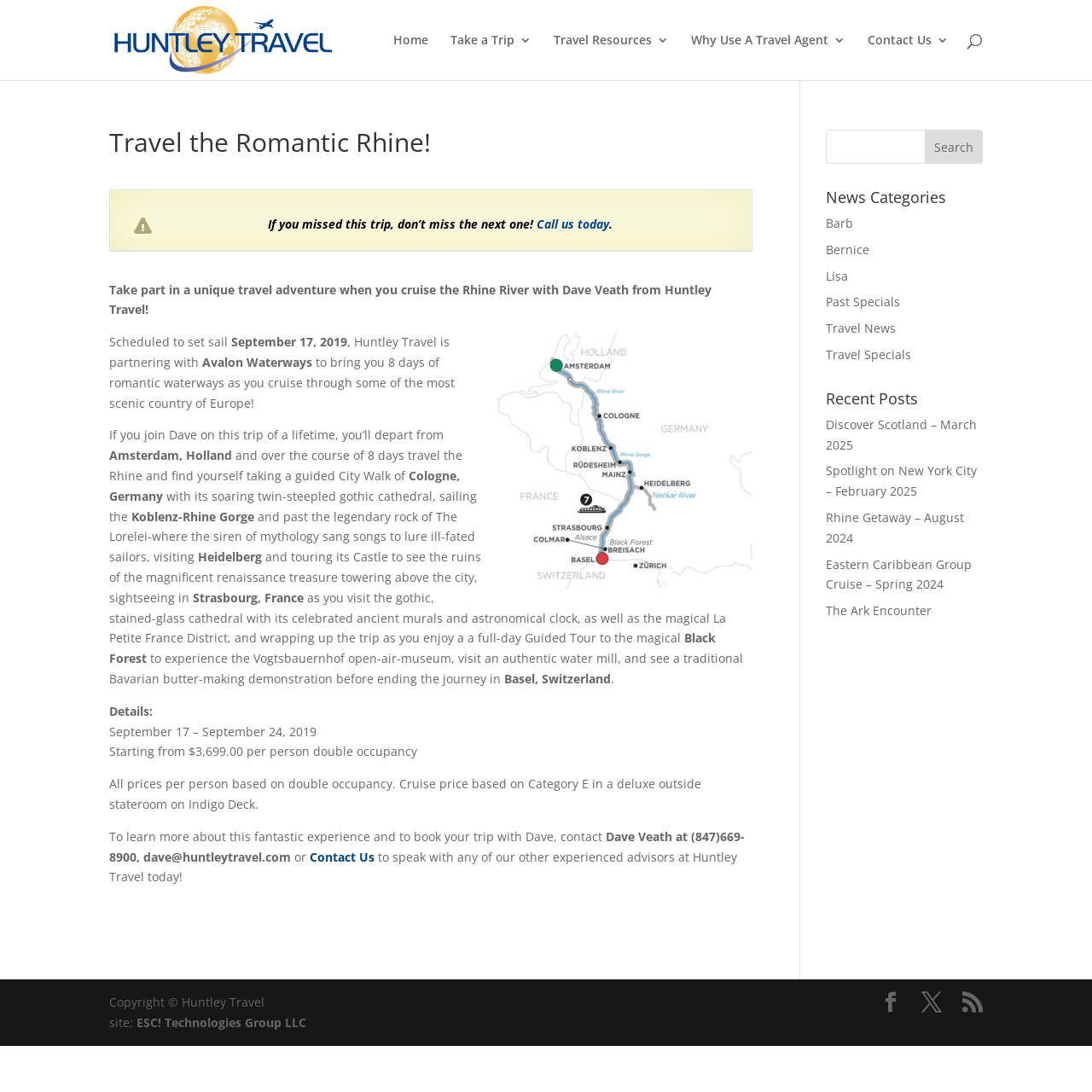Can you find the bounding box coordinates for the element to click on to achieve the instruction: "Contact Us"?

[0.795, 0.031, 0.869, 0.073]